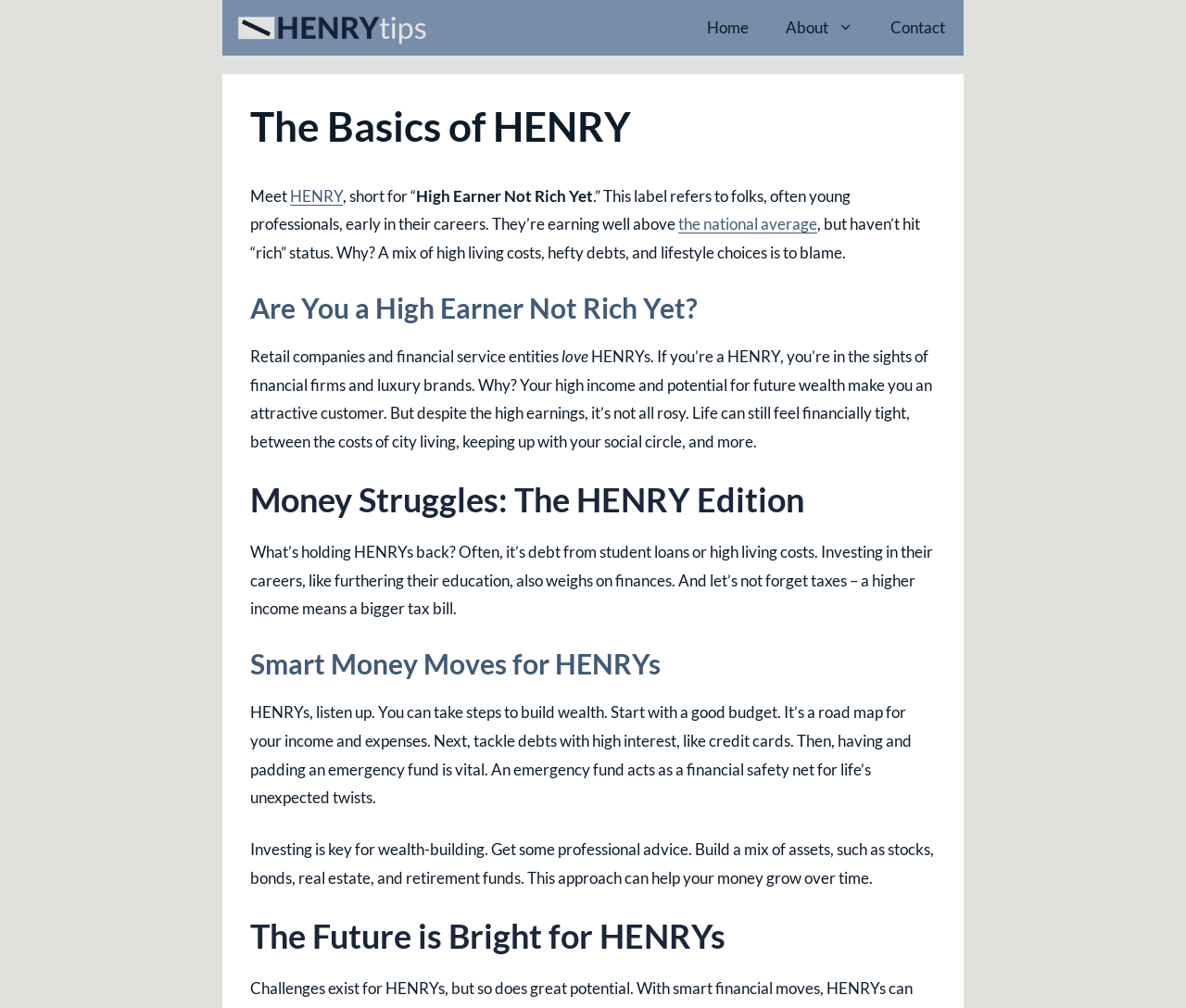Answer this question in one word or a short phrase: What is recommended for HENRYs to build wealth?

Investing and building an emergency fund